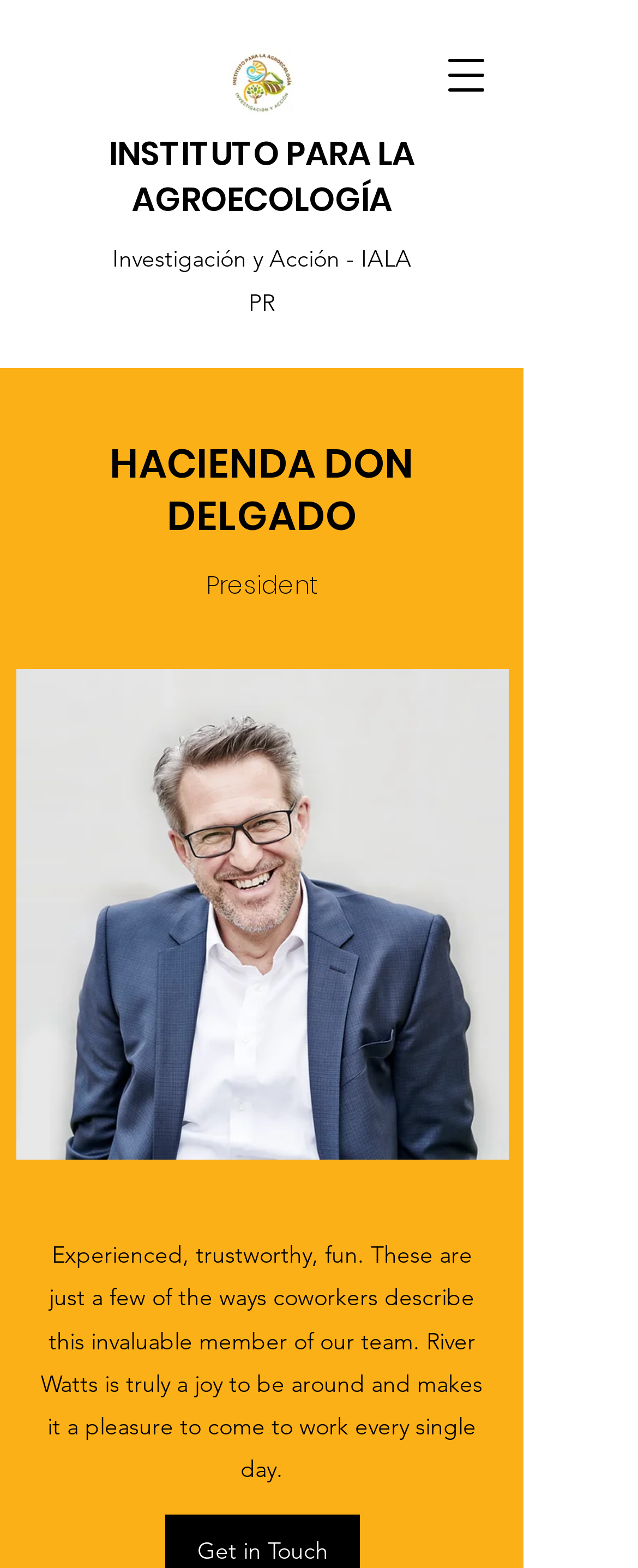What is the purpose of the button 'Open navigation menu'?
Answer the question with a single word or phrase by looking at the picture.

To open a navigation menu